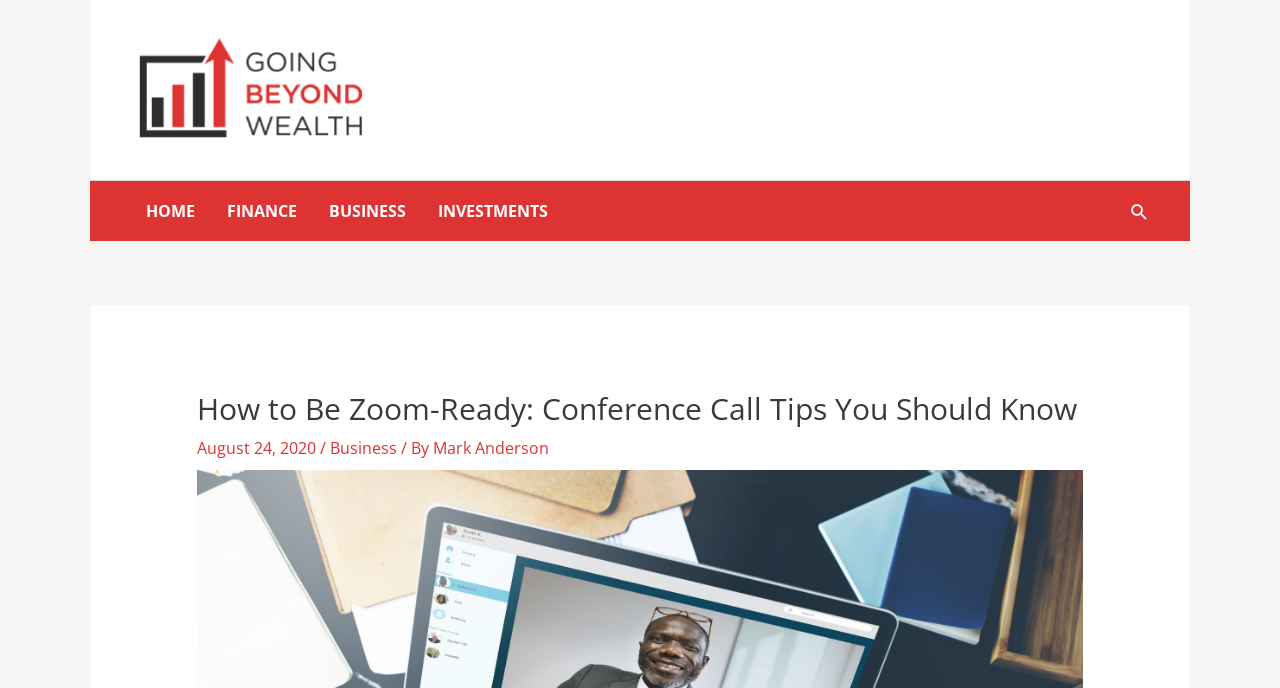Please identify the bounding box coordinates of the area that needs to be clicked to fulfill the following instruction: "read the article about conference call tips."

[0.154, 0.568, 0.846, 0.62]